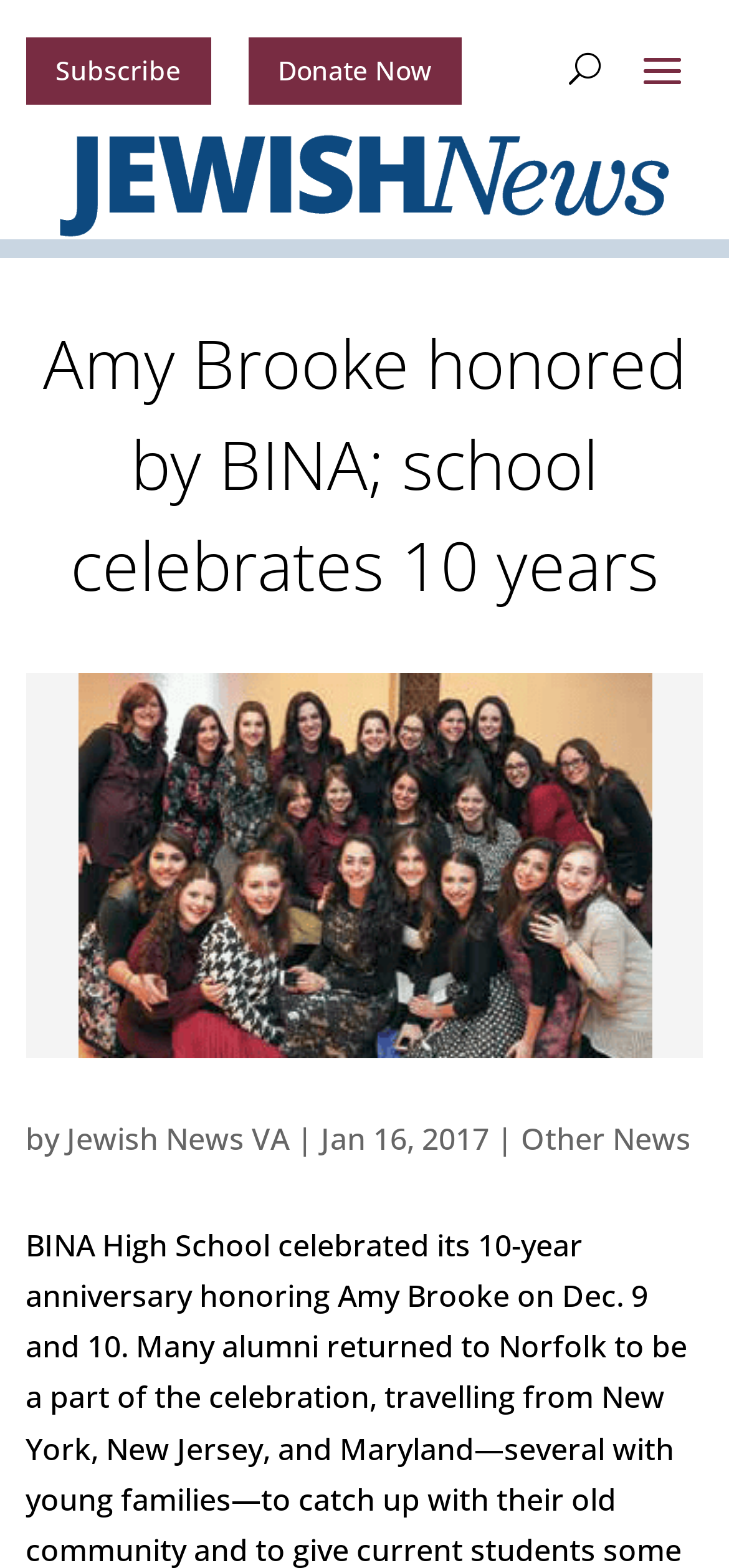Using the provided element description: "parent_node: CORONAVIRUS VIDEOS", determine the bounding box coordinates of the corresponding UI element in the screenshot.

None